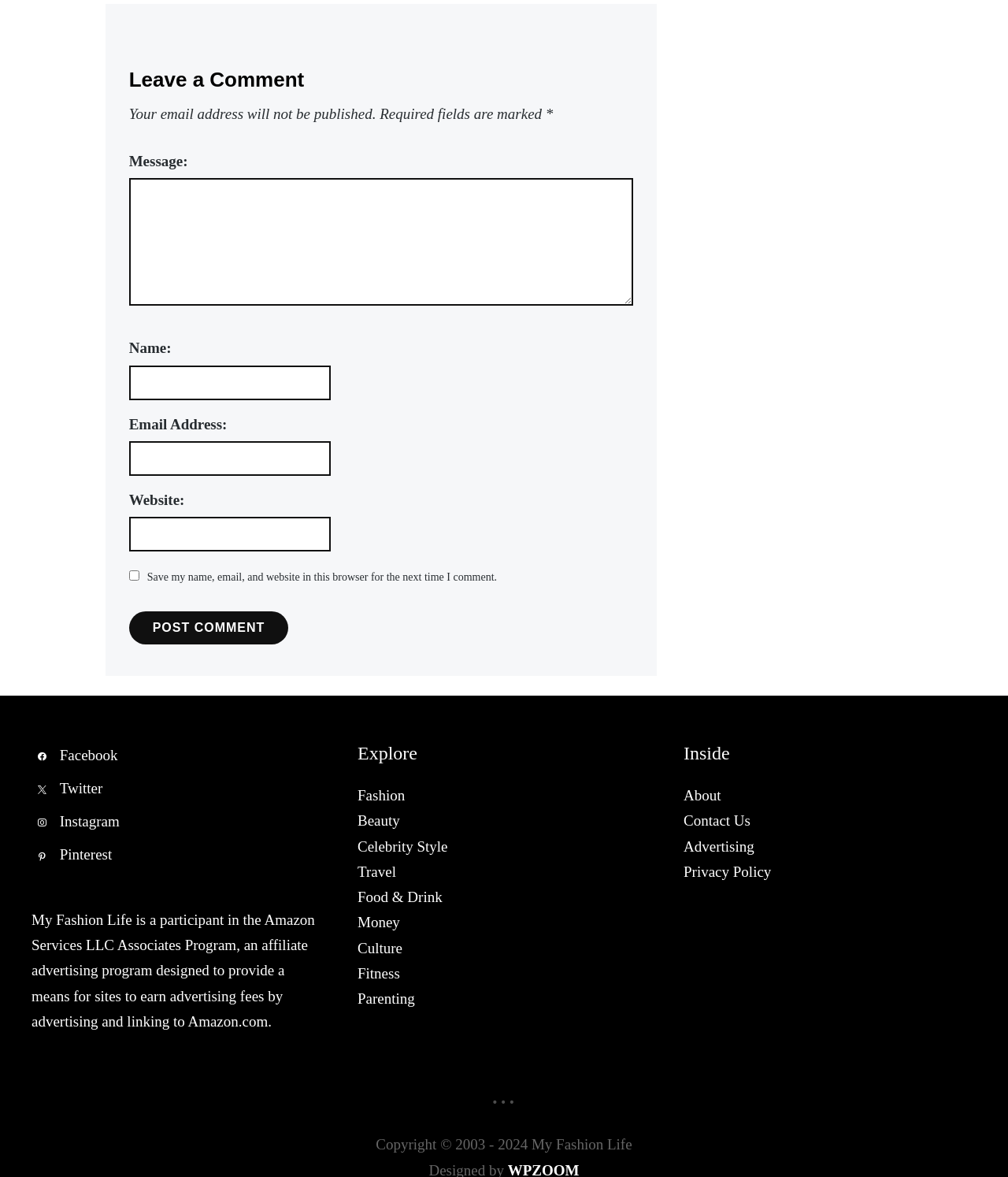Please determine the bounding box coordinates of the element's region to click for the following instruction: "Visit Facebook".

[0.031, 0.634, 0.117, 0.648]